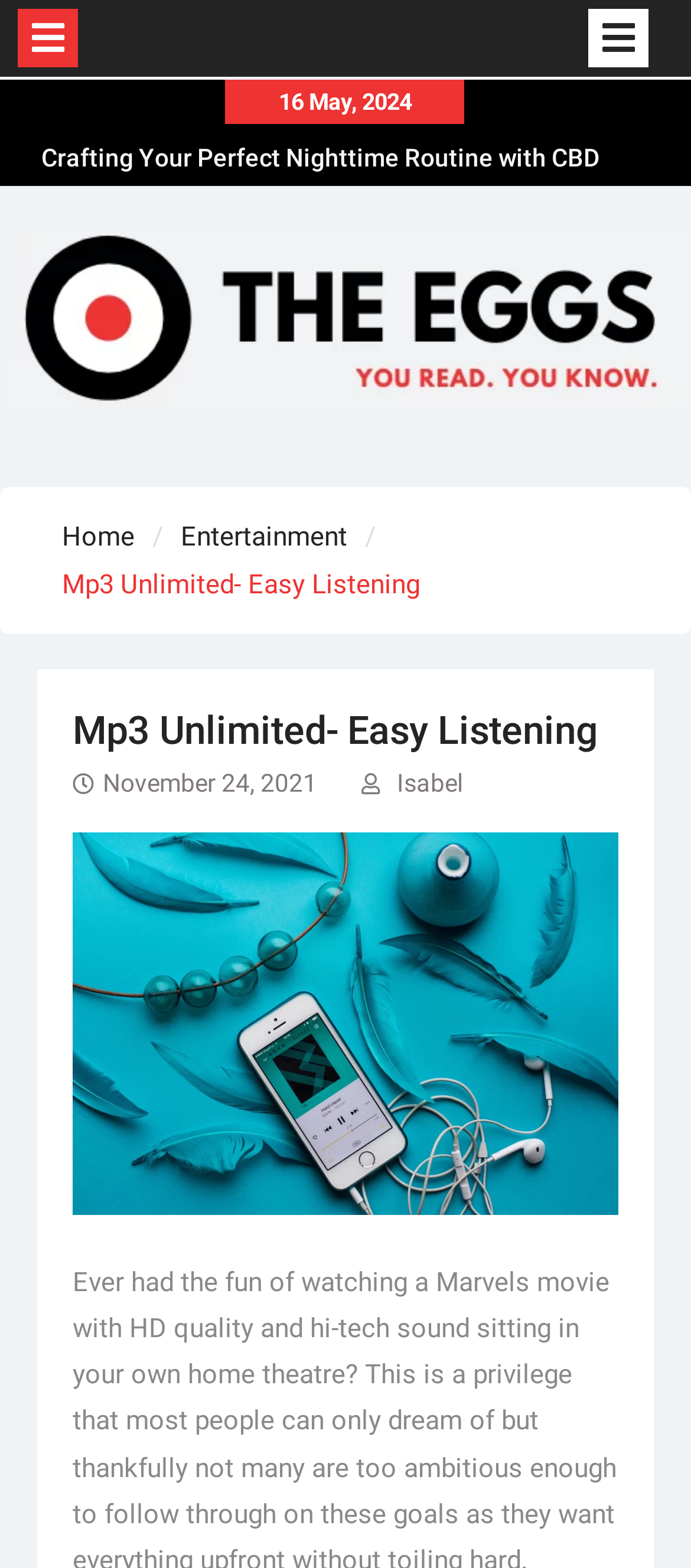Identify the bounding box coordinates of the area that should be clicked in order to complete the given instruction: "View posts published on January 2, 2018". The bounding box coordinates should be four float numbers between 0 and 1, i.e., [left, top, right, bottom].

None